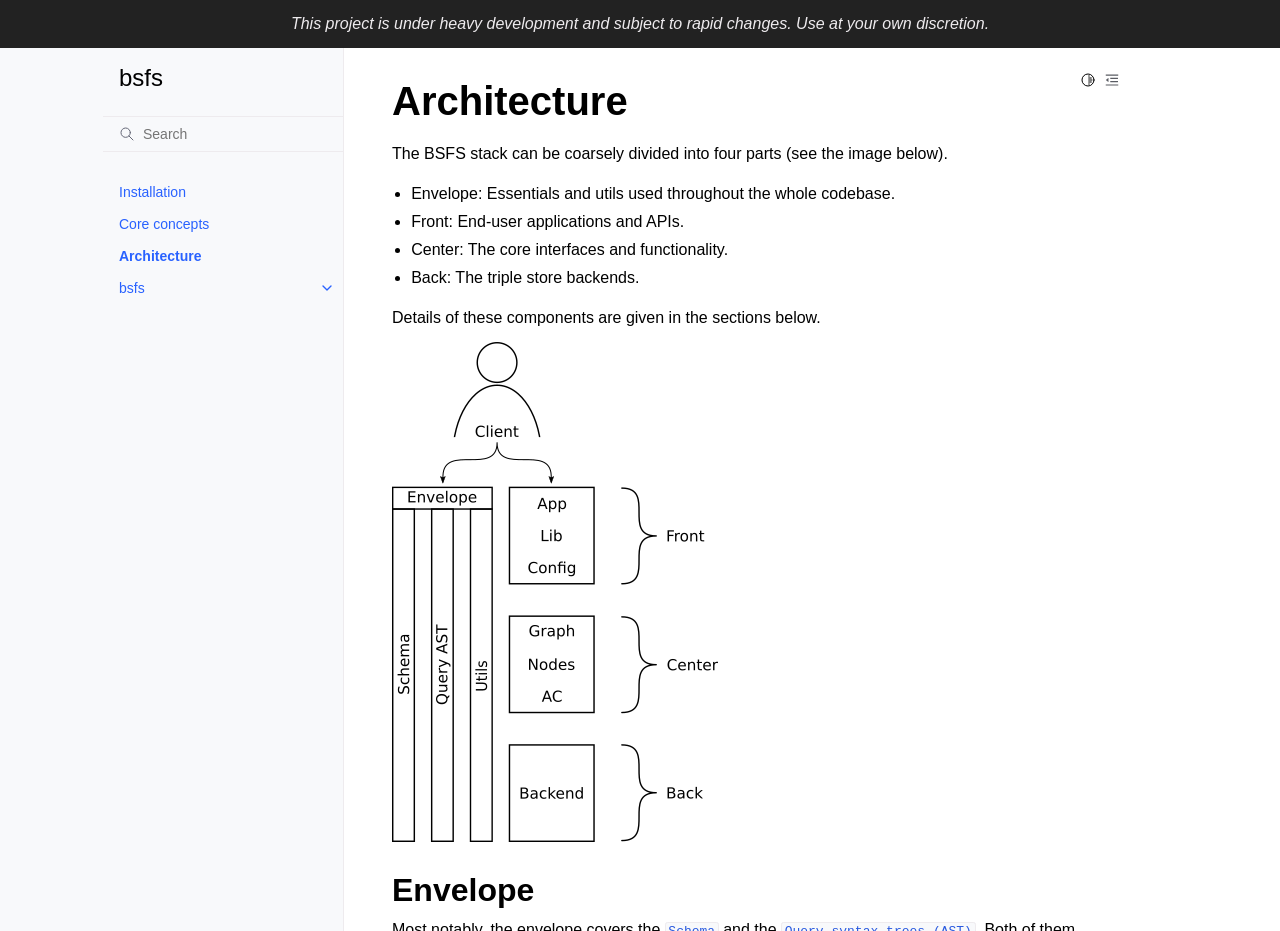Analyze the image and answer the question with as much detail as possible: 
What is the purpose of the 'Envelope' component?

The webpage has a list element that describes the BSFS stack, and one of the list items is 'Envelope: Essentials and utils used throughout the whole codebase.' This suggests that the 'Envelope' component is responsible for providing essential utilities and tools used throughout the codebase.